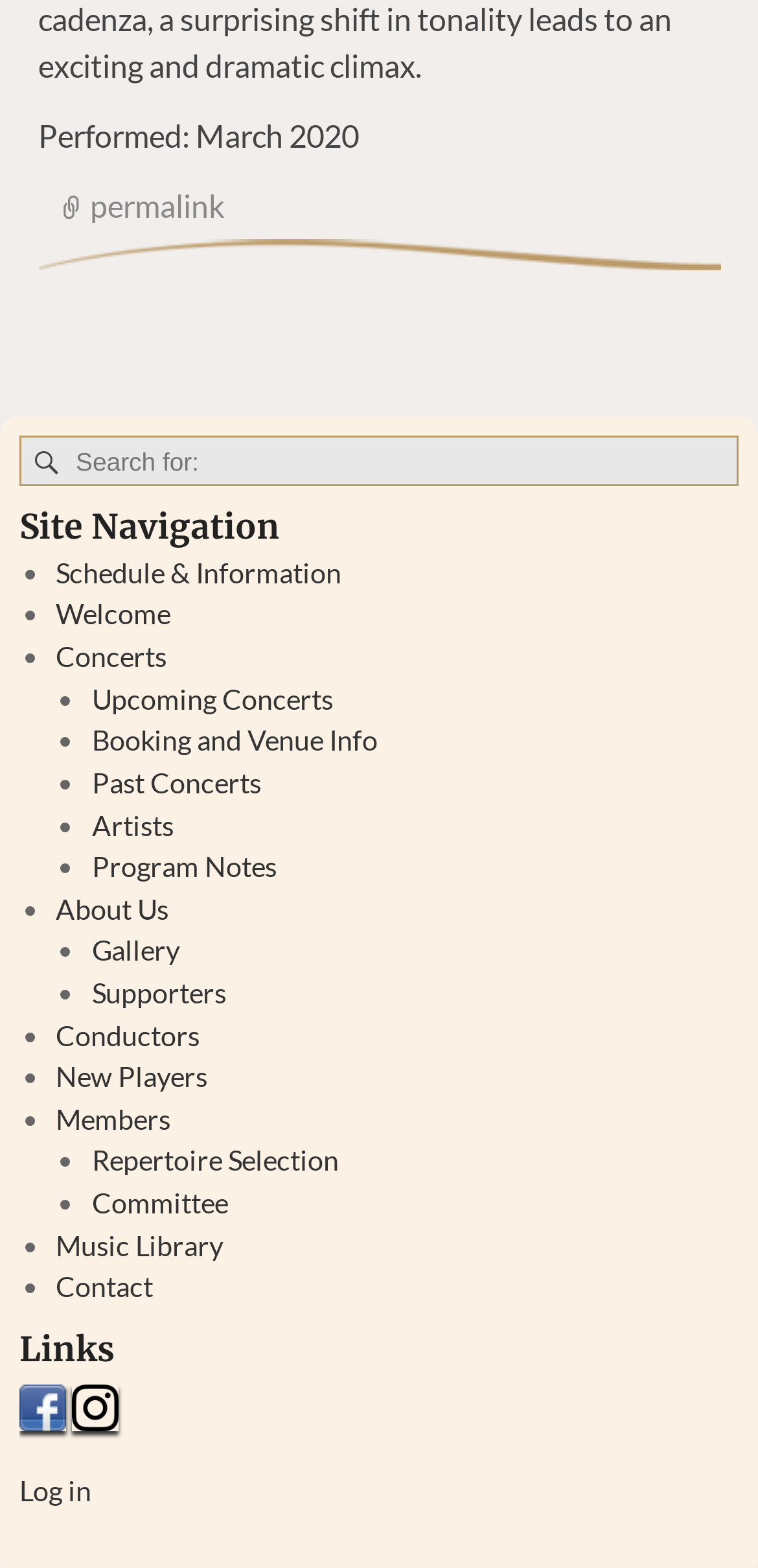Can you find the bounding box coordinates of the area I should click to execute the following instruction: "View Concerts"?

[0.074, 0.408, 0.22, 0.429]